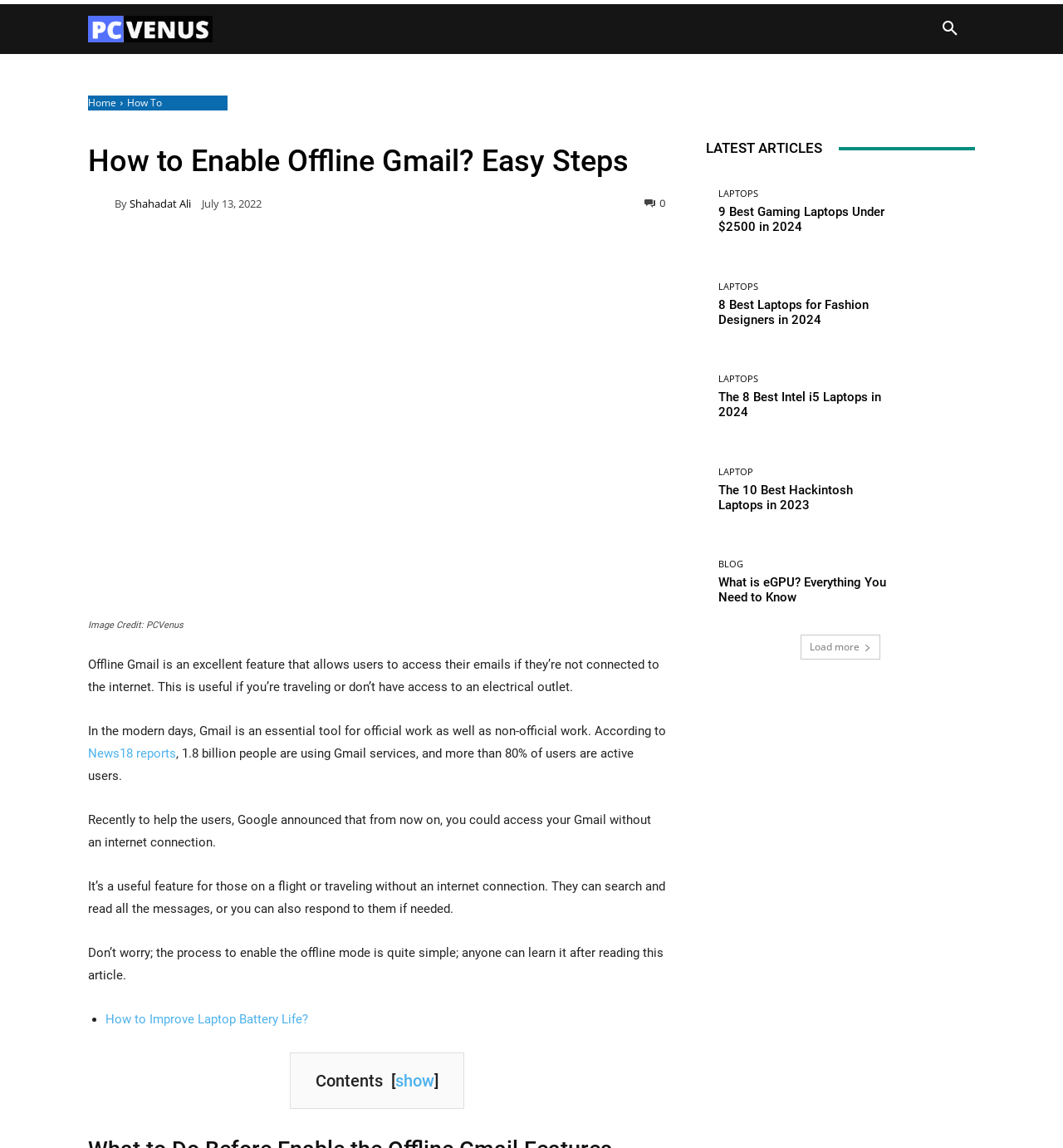Please mark the bounding box coordinates of the area that should be clicked to carry out the instruction: "Search for something".

[0.87, 0.004, 0.917, 0.047]